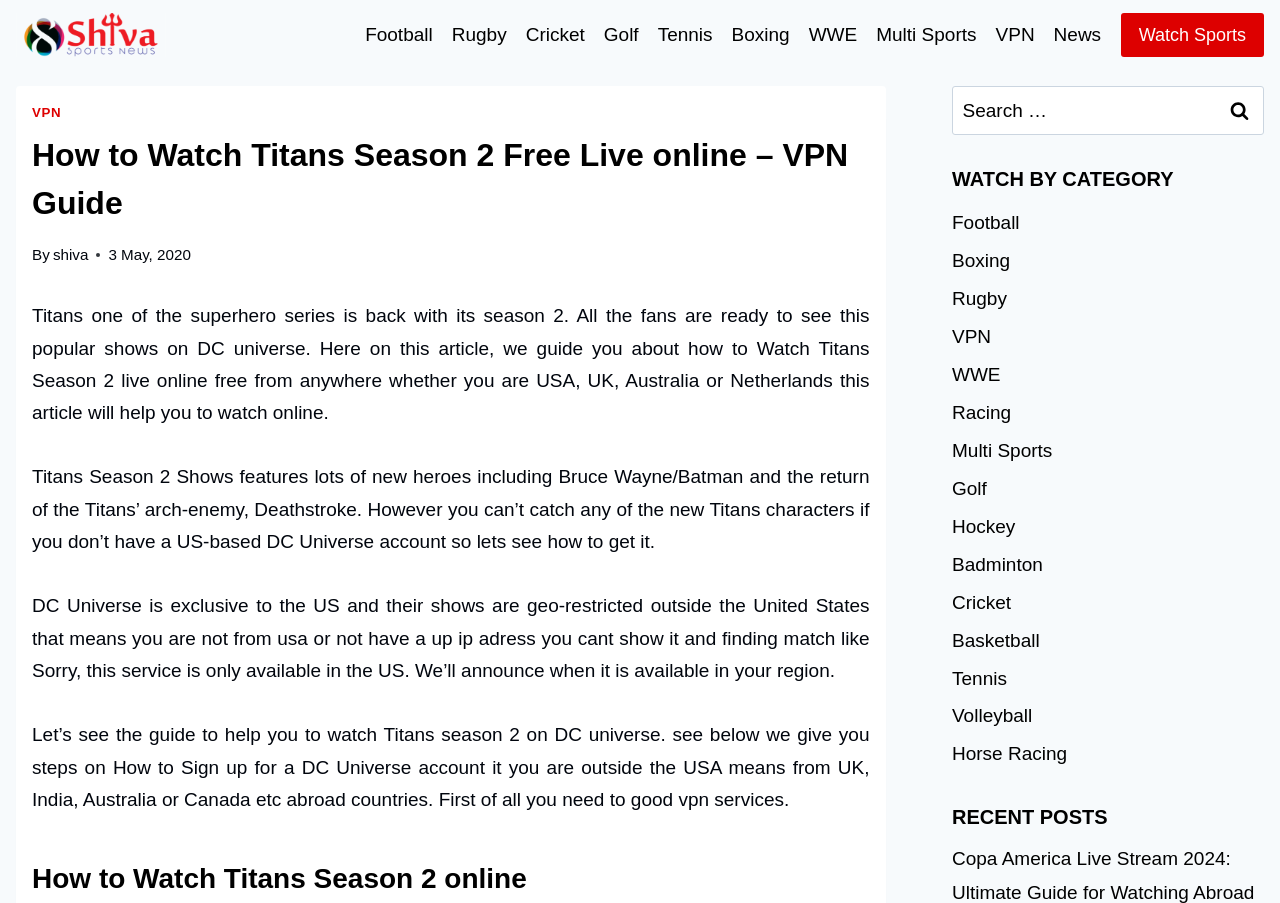Identify the bounding box coordinates for the UI element described as follows: Tennis. Use the format (top-left x, top-left y, bottom-right x, bottom-right y) and ensure all values are floating point numbers between 0 and 1.

[0.744, 0.73, 0.988, 0.773]